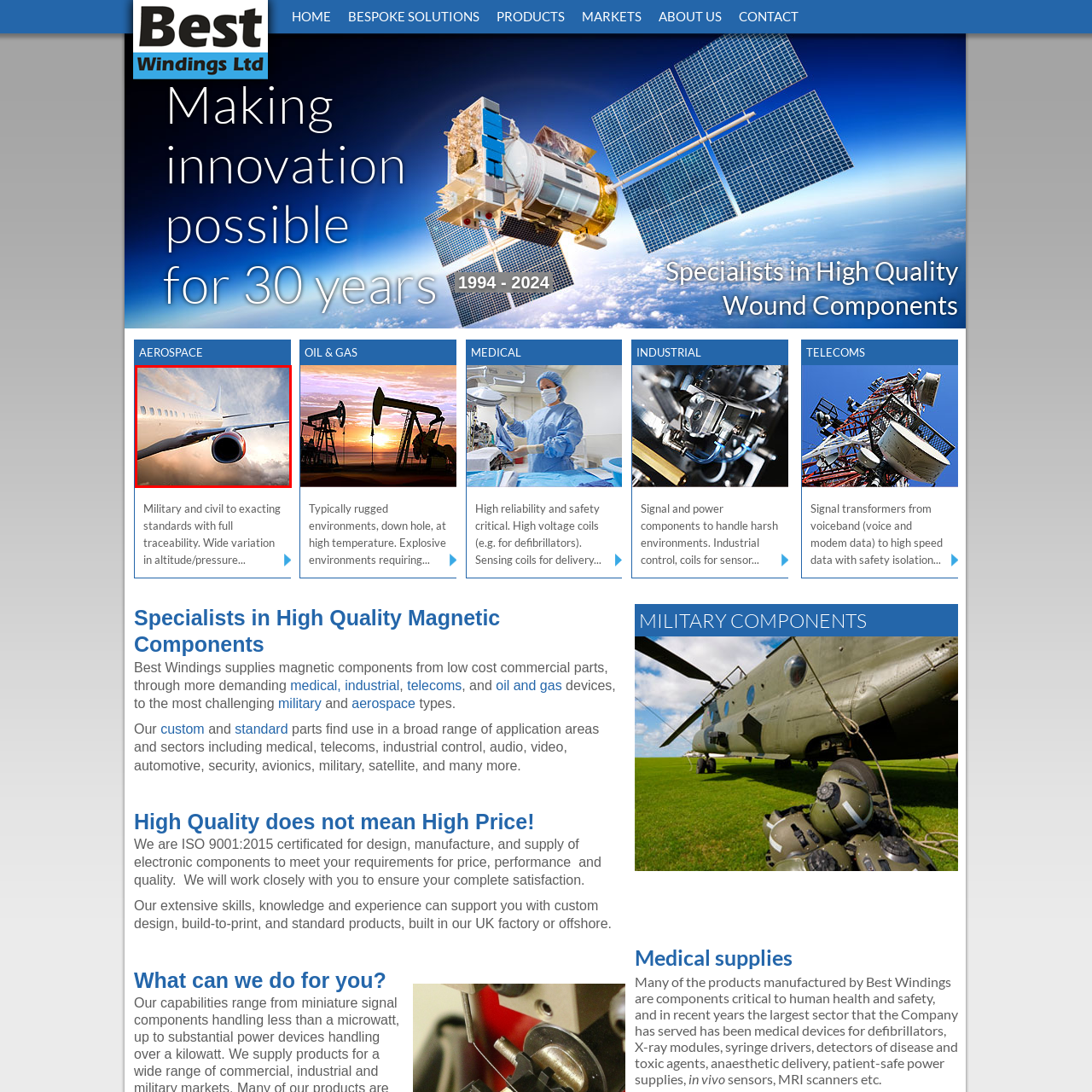Please look at the image within the red bounding box and provide a detailed answer to the following question based on the visual information: What is emphasized by the serene backdrop of the image?

The beautiful sky with soft, wispy clouds illuminated by the warm hues of a sunset or sunrise creates a serene backdrop that enhances the sense of flight, emphasizing the engineering marvel of aviation.